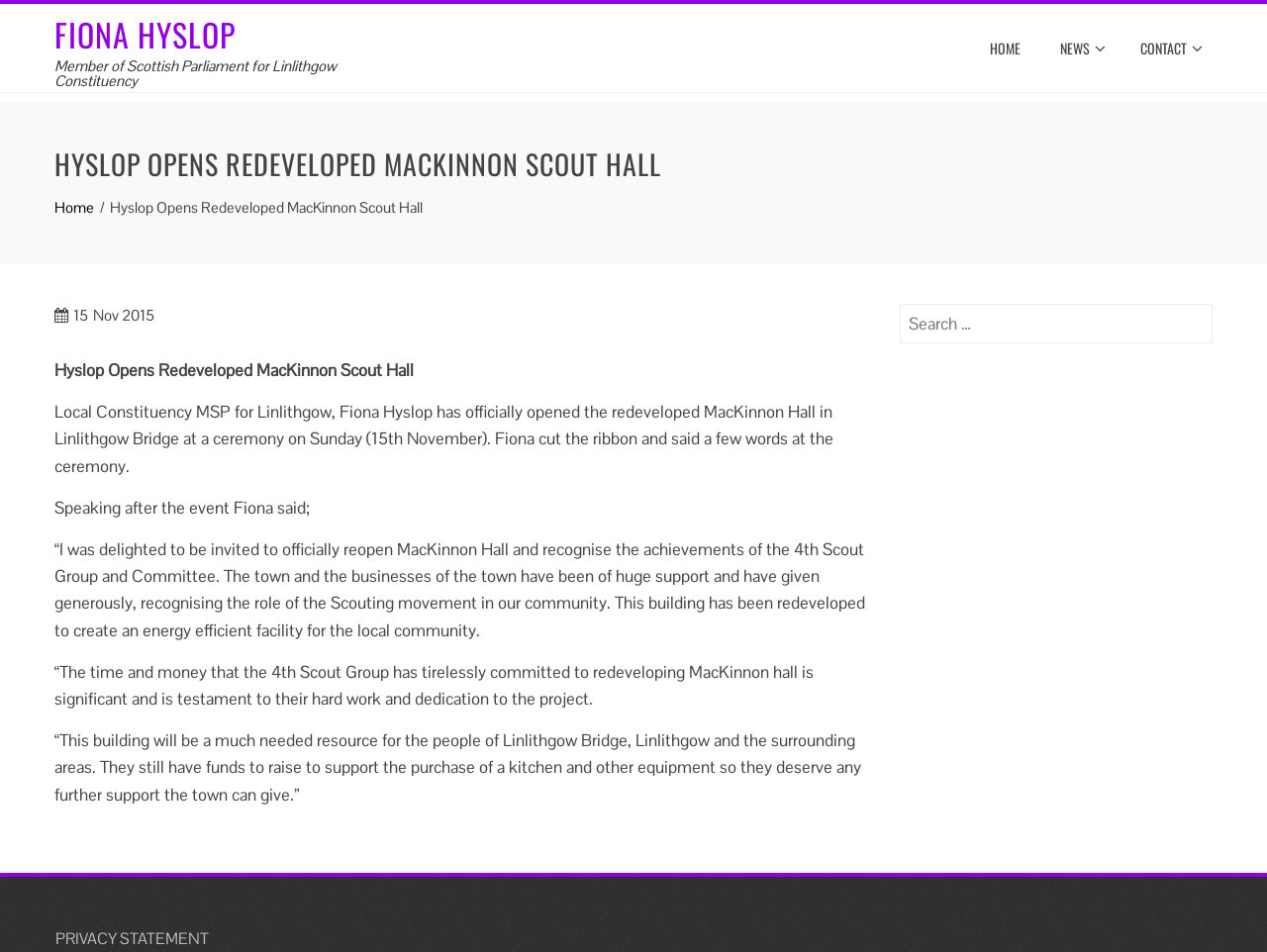Provide a brief response to the question below using one word or phrase:
What is the name of the Scout Group mentioned in the article?

4th Scout Group